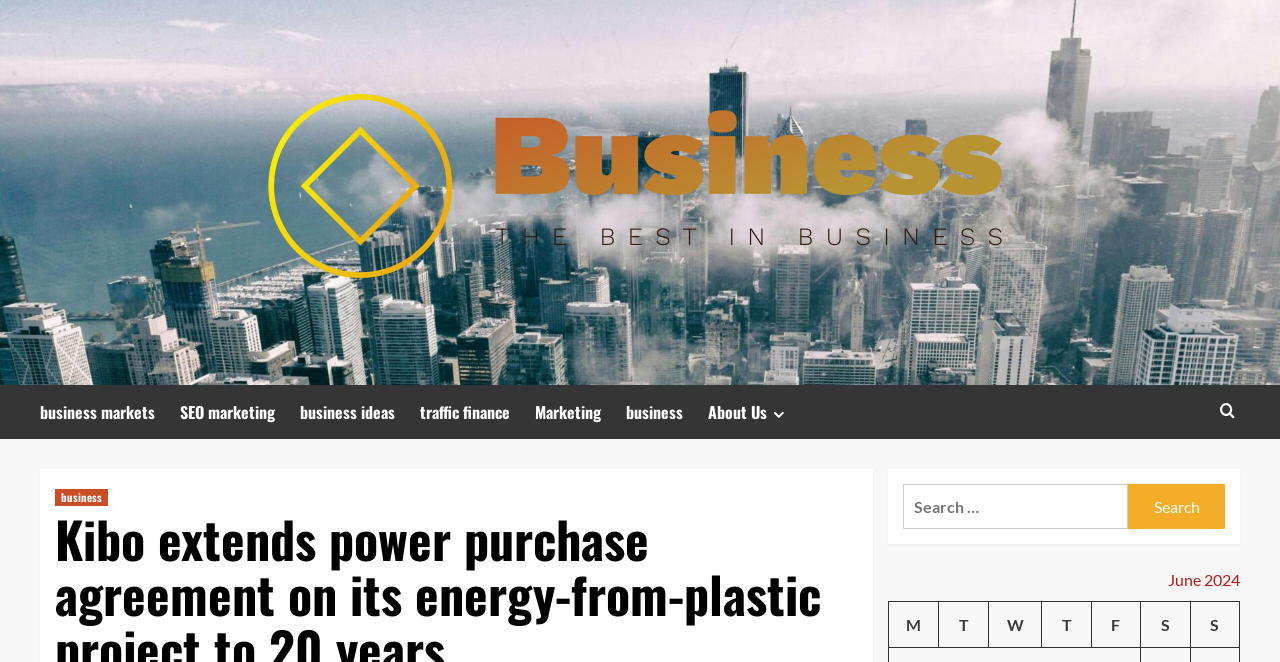Is there a search bar on the webpage?
Refer to the image and answer the question using a single word or phrase.

Yes